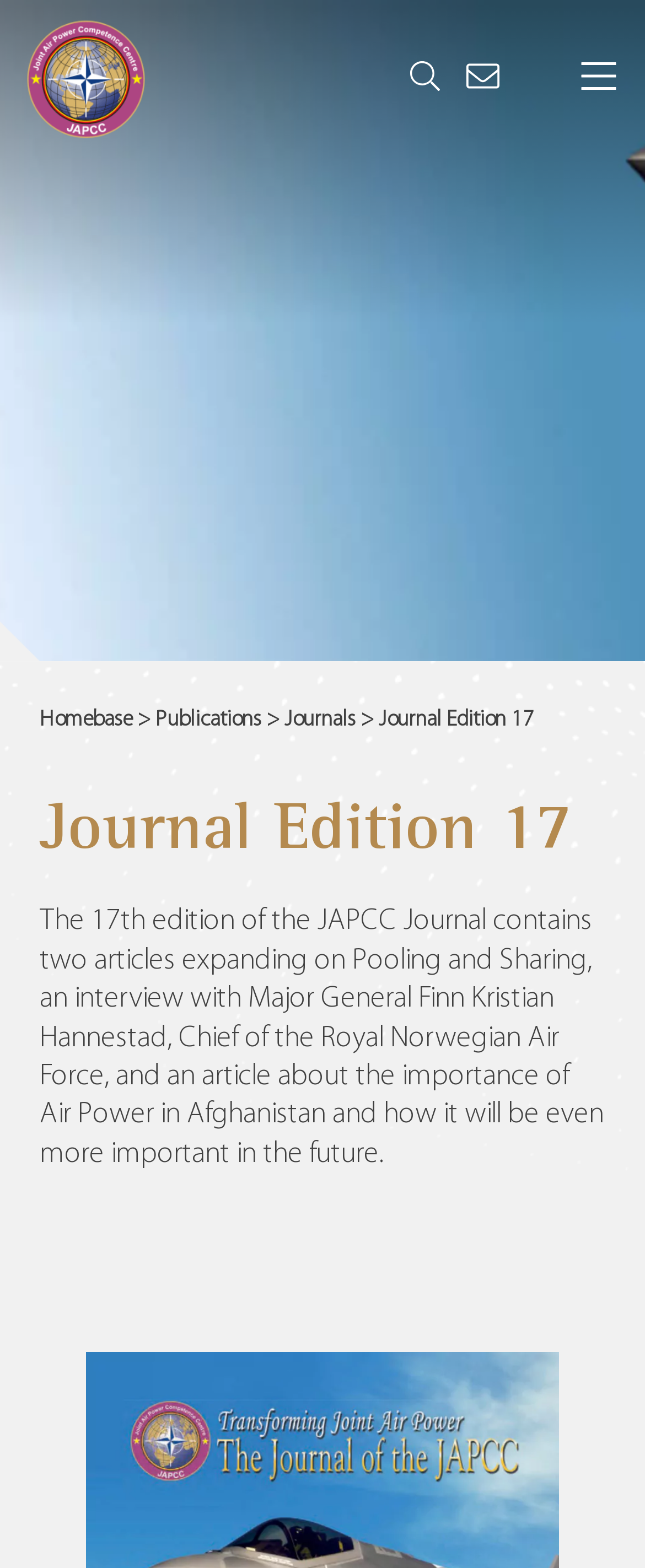Give a one-word or short-phrase answer to the following question: 
Who is the person interviewed in the journal?

Major General Finn Kristian Hannestad